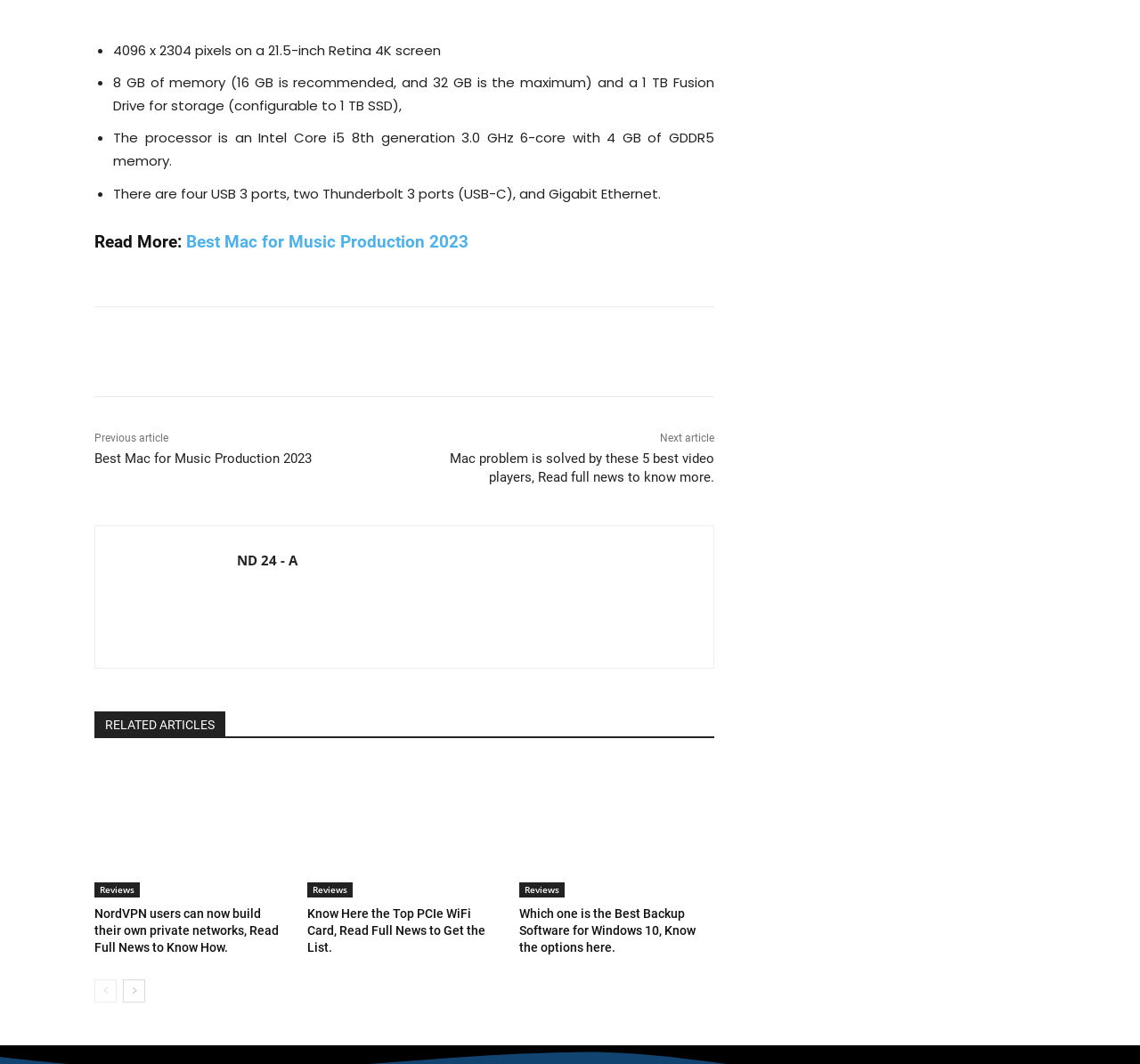What is the recommended memory for the computer?
Using the image, provide a concise answer in one word or a short phrase.

16 GB